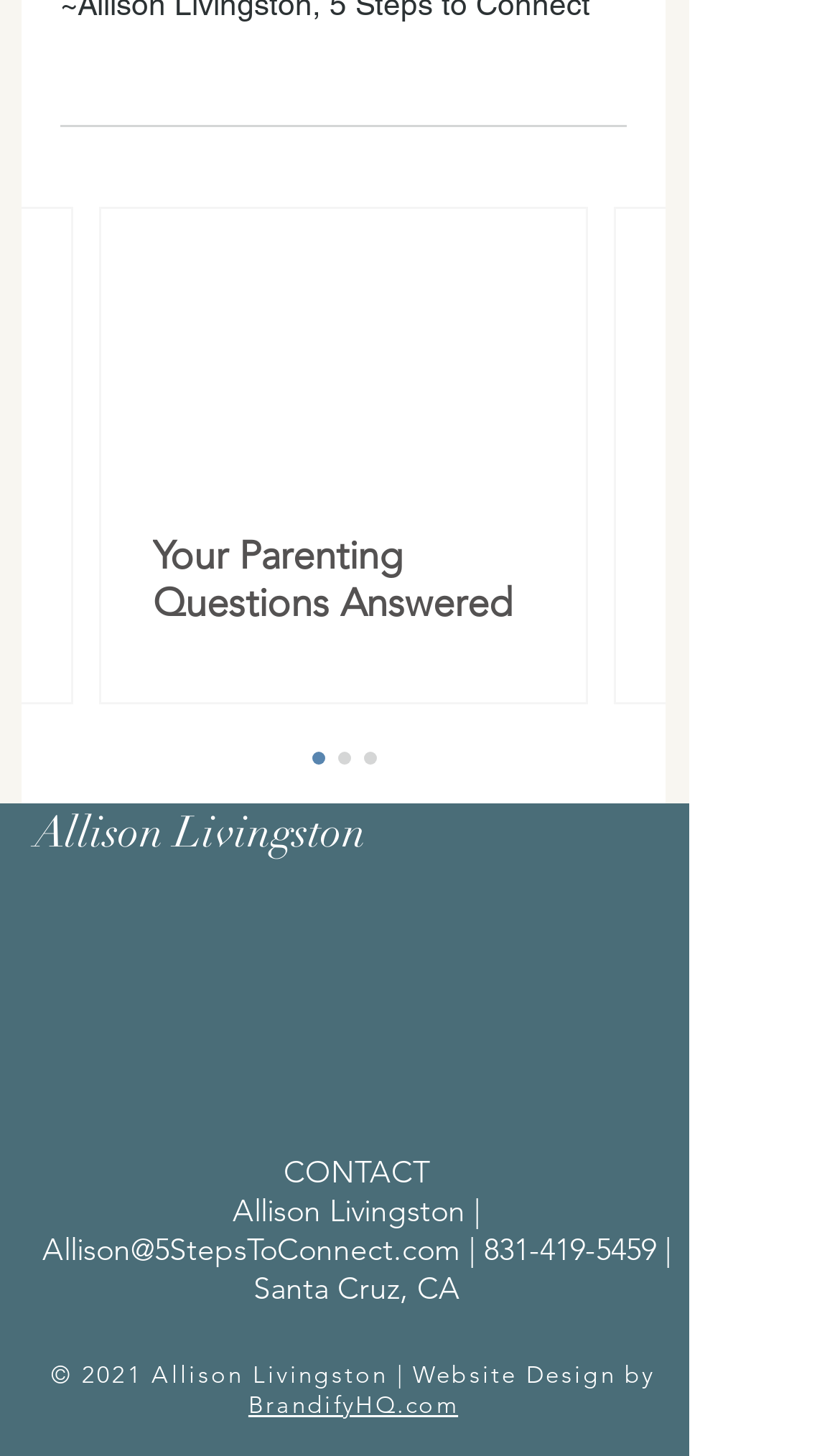Mark the bounding box of the element that matches the following description: "CONTACT".

[0.337, 0.792, 0.512, 0.818]